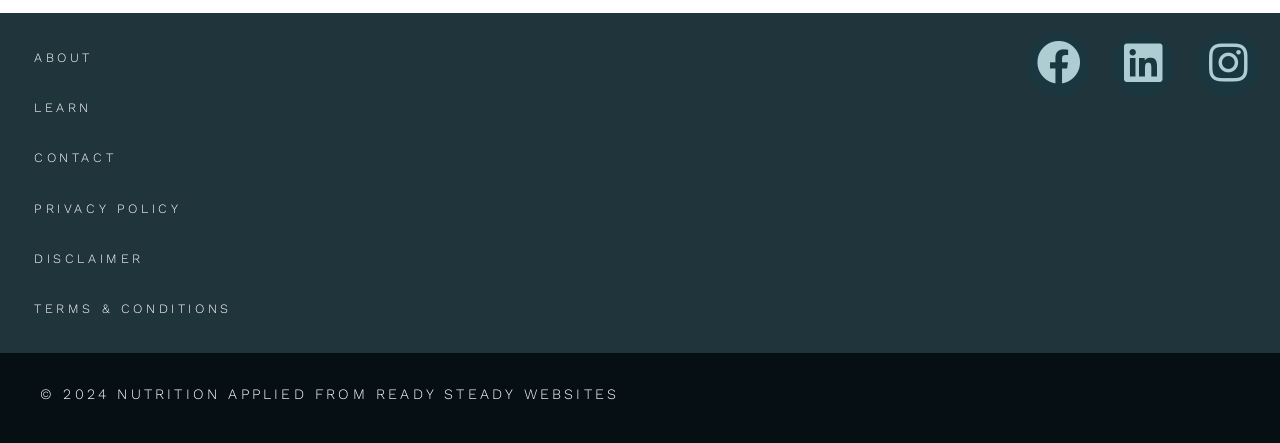Could you determine the bounding box coordinates of the clickable element to complete the instruction: "Click on ABOUT"? Provide the coordinates as four float numbers between 0 and 1, i.e., [left, top, right, bottom].

[0.016, 0.075, 0.484, 0.186]